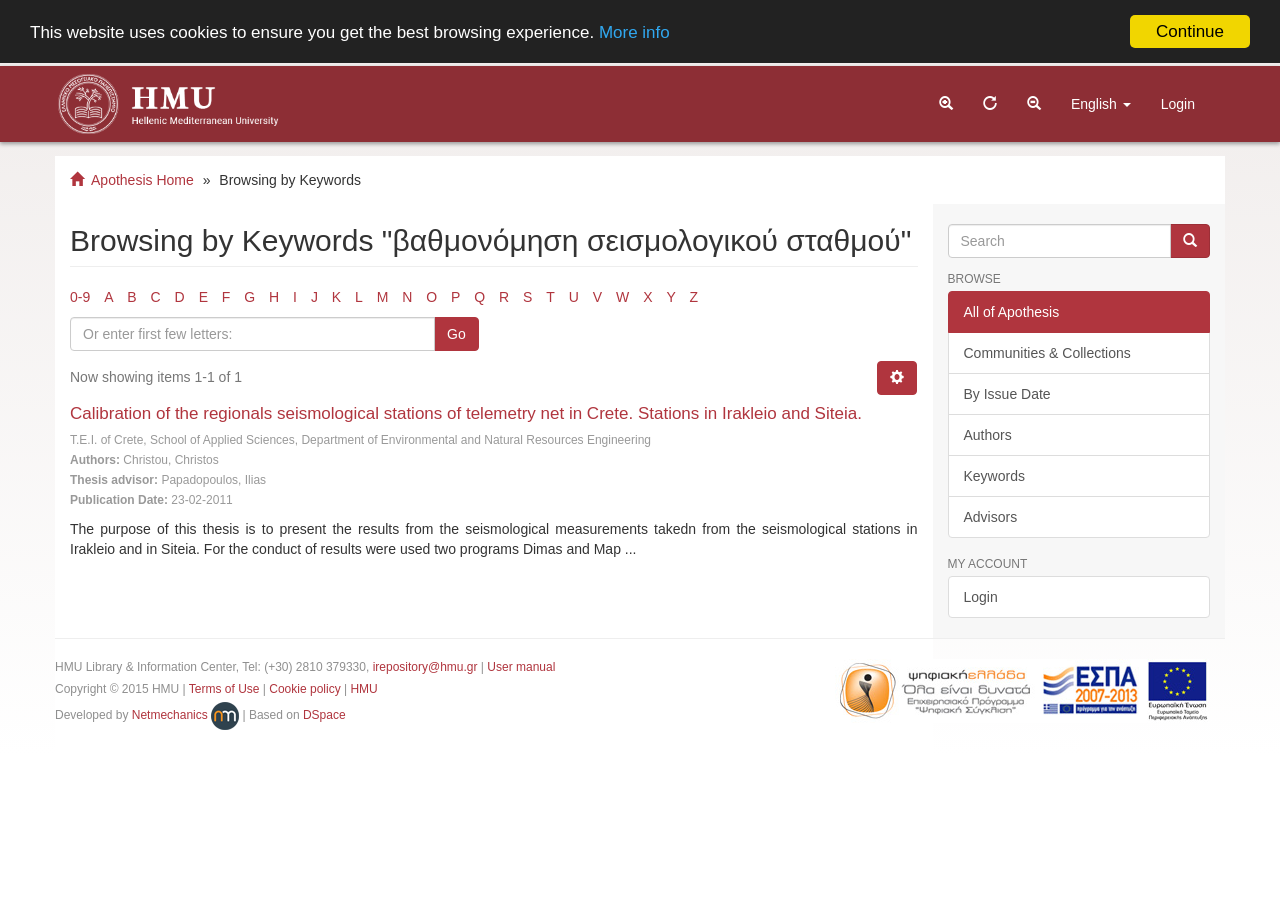Analyze and describe the webpage in a detailed narrative.

This webpage is a search results page for a digital repository, specifically showing results for the keywords "βαθμονόμηση σεισμολογικού σταθμού" (Calibration of Seismological Station). 

At the top of the page, there is a navigation bar with links to "Continue", "More info", and a language selection button. Below this, there is a search bar with a button labeled "Go" and a dropdown menu with alphabetical links from "0-9" to "Z". 

The main content of the page is a single search result, which is a thesis titled "Calibration of the regionals seismological stations of telemetry net in Crete. Stations in Irakleio and Siteia." The result includes the title, authors, thesis advisor, publication date, and a brief abstract. 

On the right side of the page, there is a sidebar with several sections. The top section is labeled "BROWSE" and has links to browse by communities and collections, issue date, authors, keywords, and advisors. Below this, there is a section labeled "MY ACCOUNT" with a link to login. 

At the bottom of the page, there is a footer with contact information for the HMU Library & Information Center, a link to a user manual, and links to terms of use, cookie policy, and the HMU website. The footer also includes a copyright notice and information about the website's development.